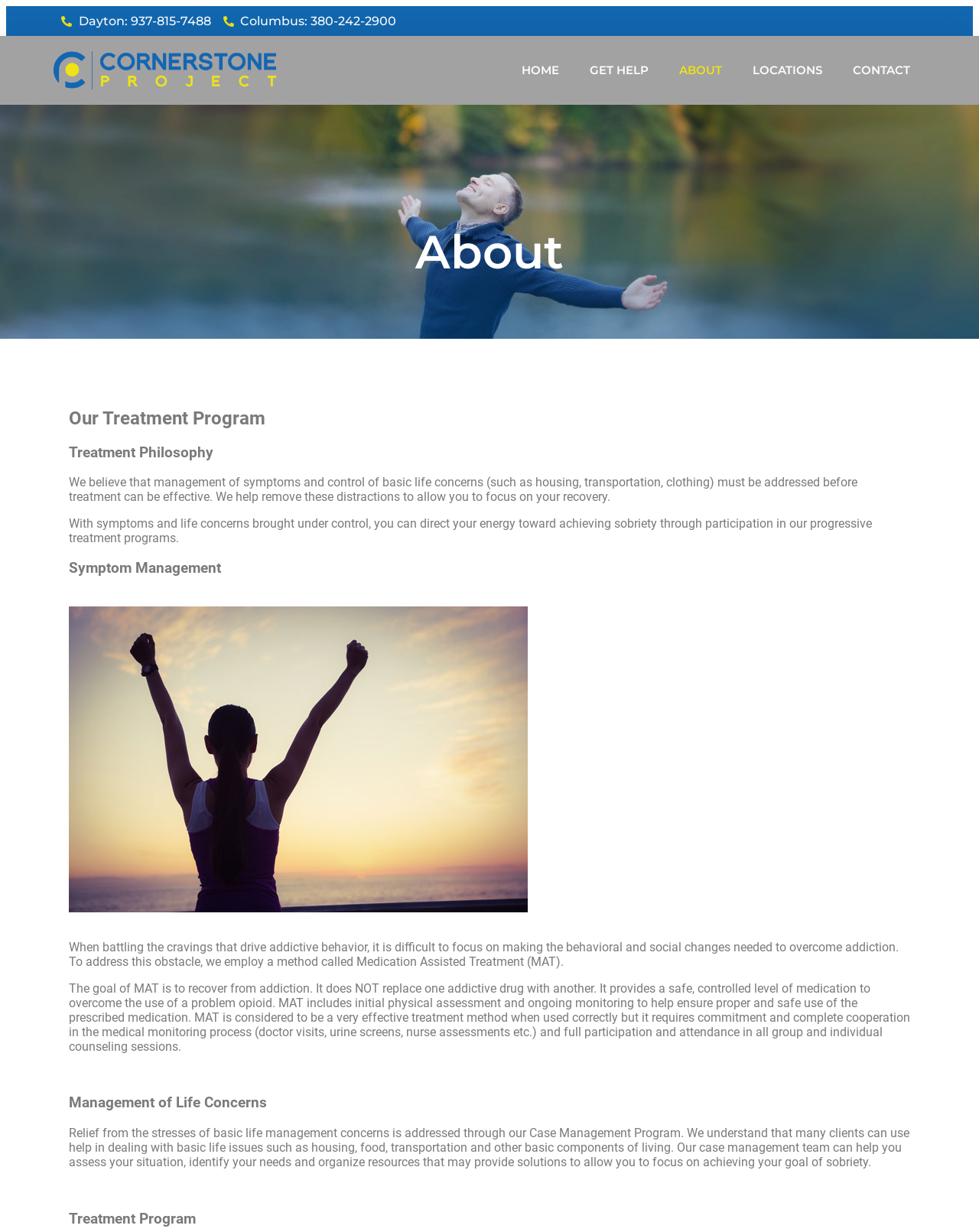What is the phone number for Dayton?
Give a comprehensive and detailed explanation for the question.

I found the phone number for Dayton by looking at the link element with the text 'Dayton: 937-815-7488' which is located at the top of the webpage.